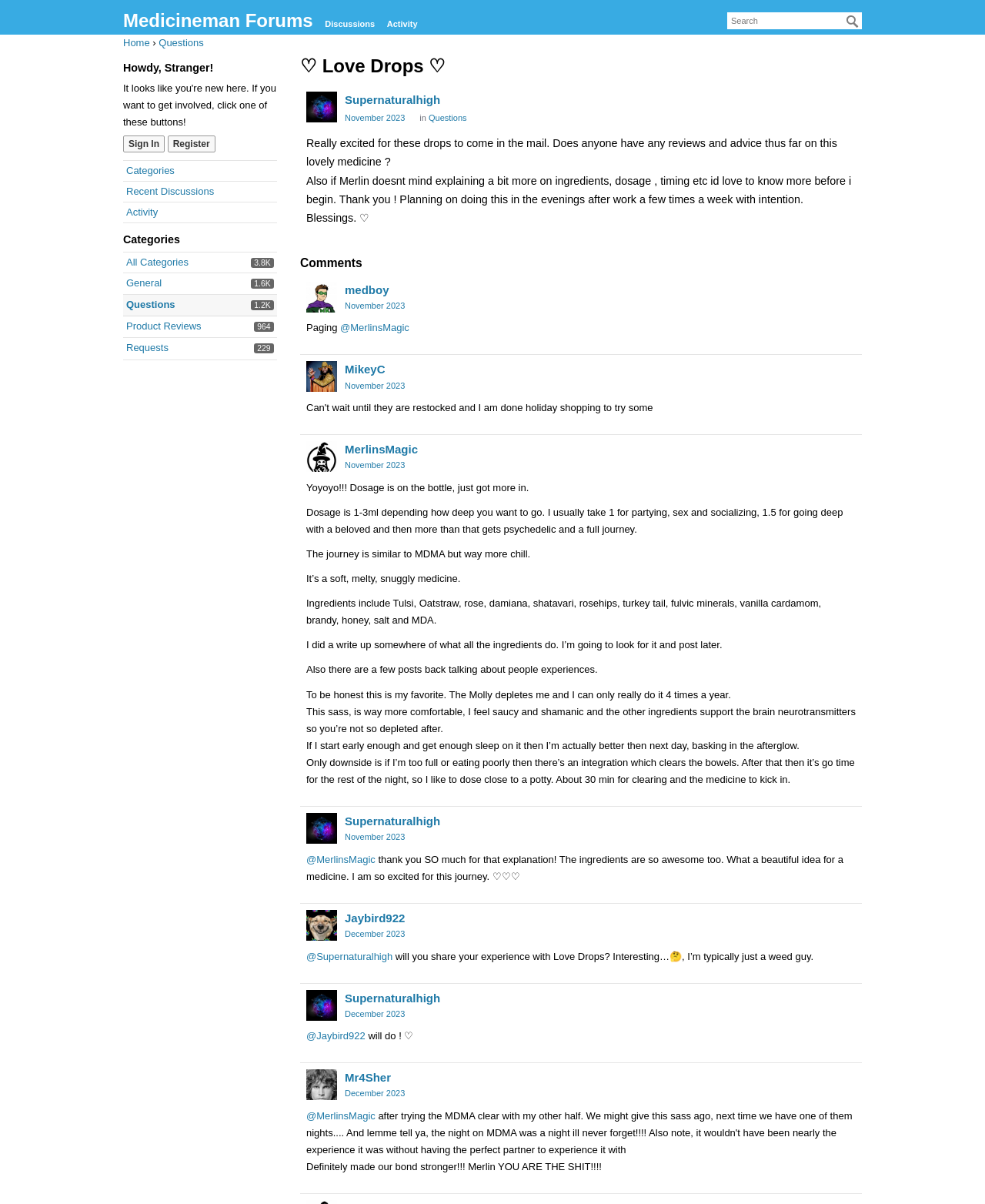Locate the heading on the webpage and return its text.

♡ Love Drops ♡